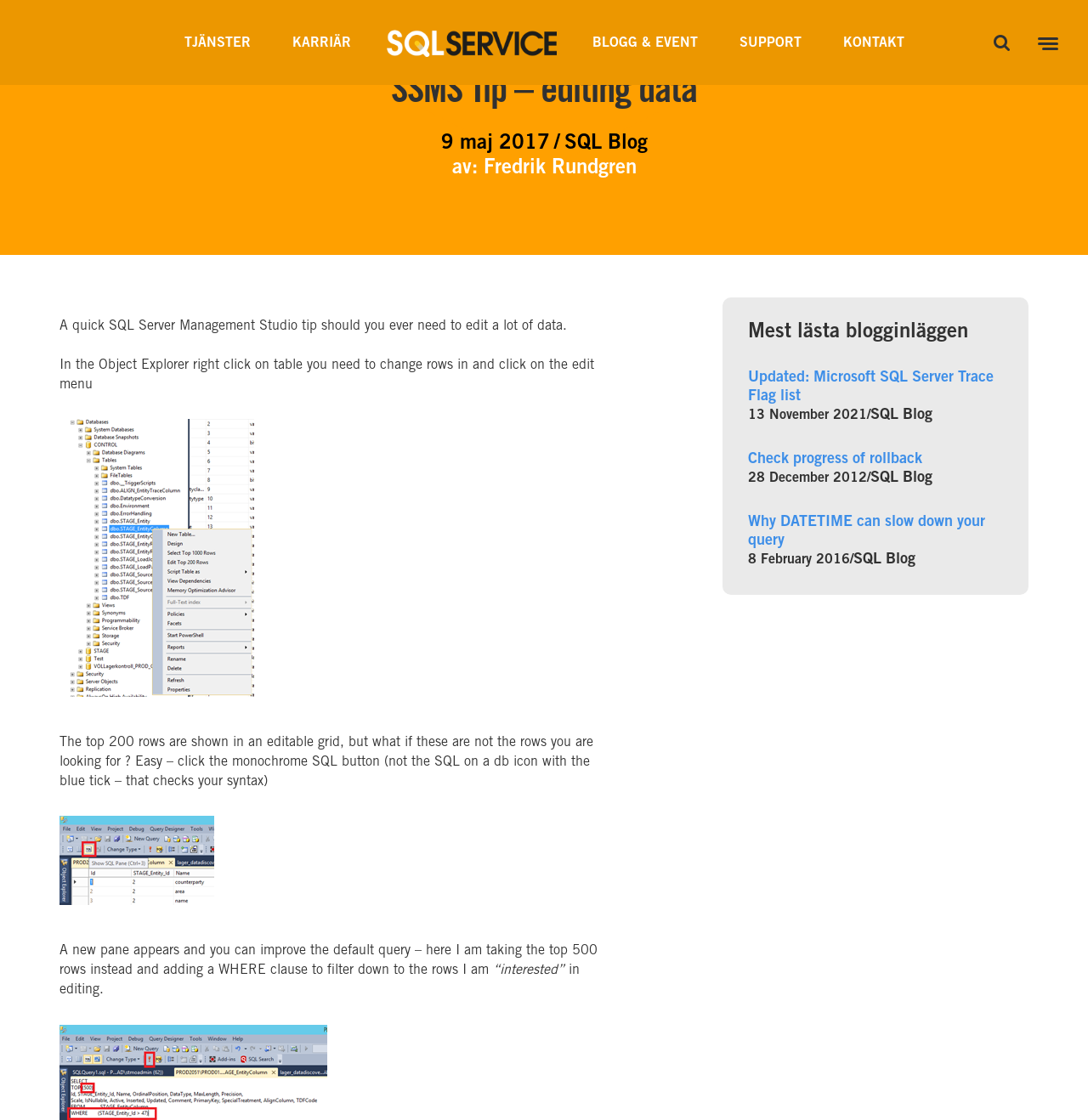What is the phone number for avtalskunder?
Look at the image and provide a short answer using one word or a phrase.

0771 755 000